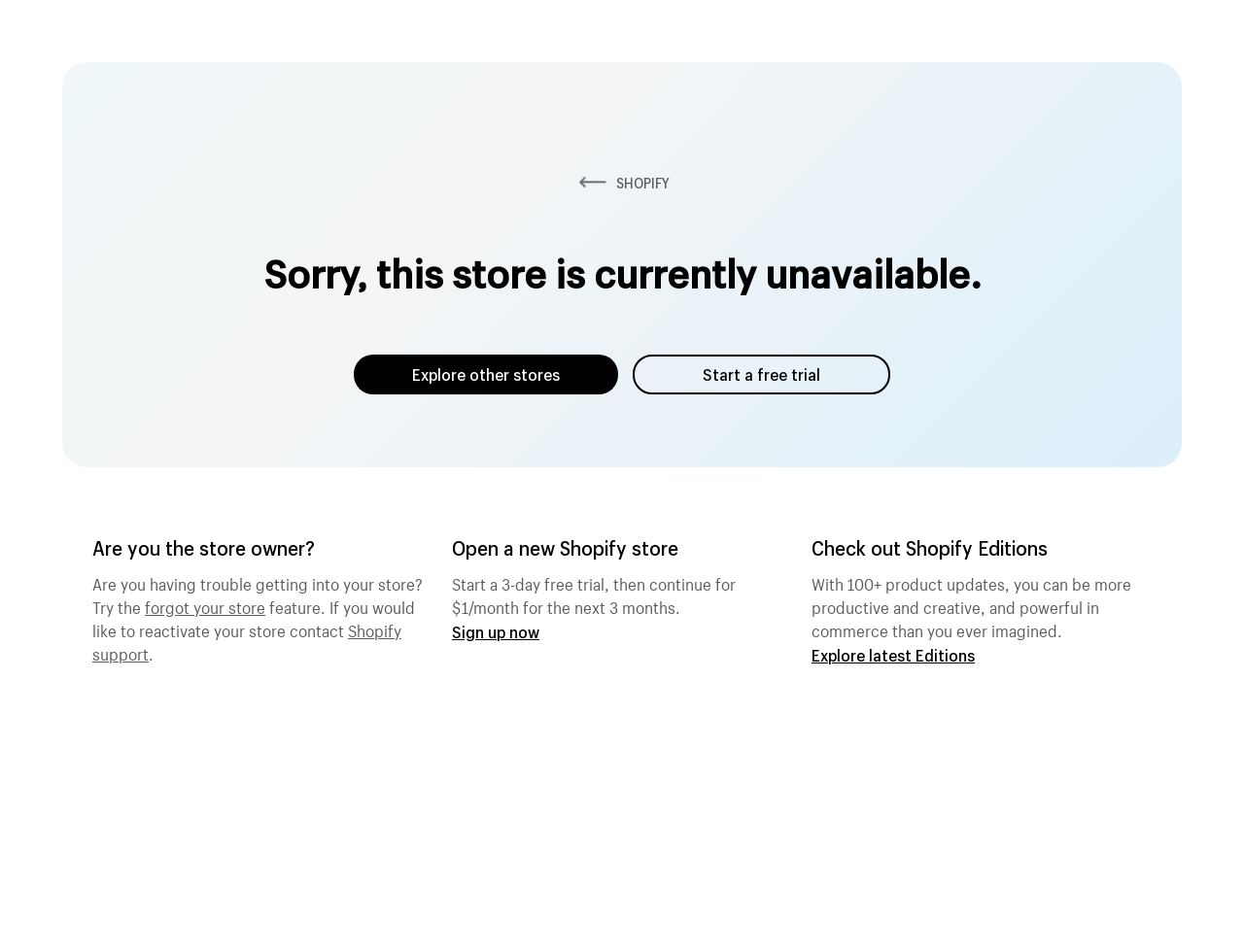Answer the following query concisely with a single word or phrase:
What is the alternative option for the store owner?

contact Shopify support